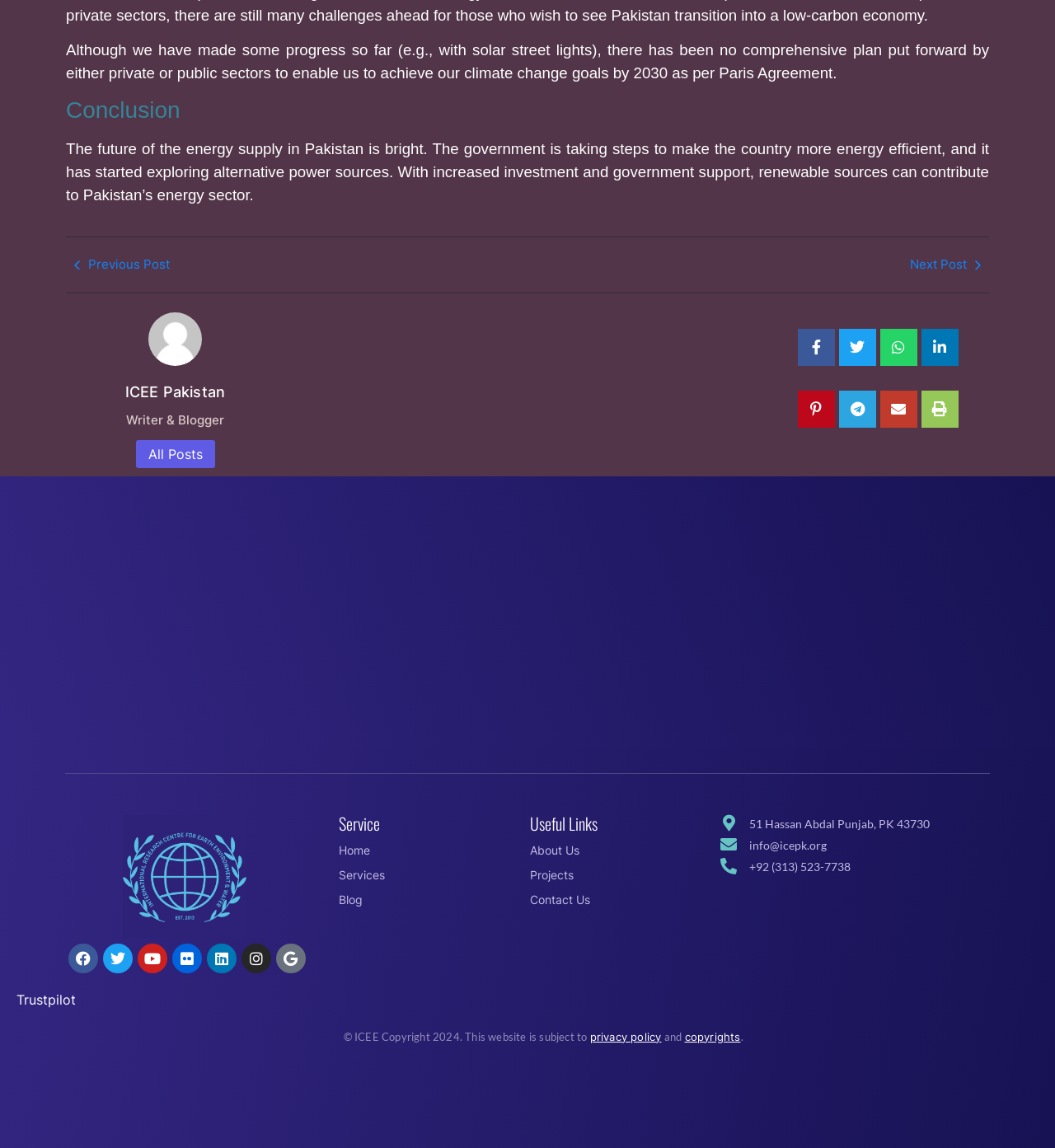What is the name of the organization?
Using the image as a reference, answer the question with a short word or phrase.

ICEE Pakistan